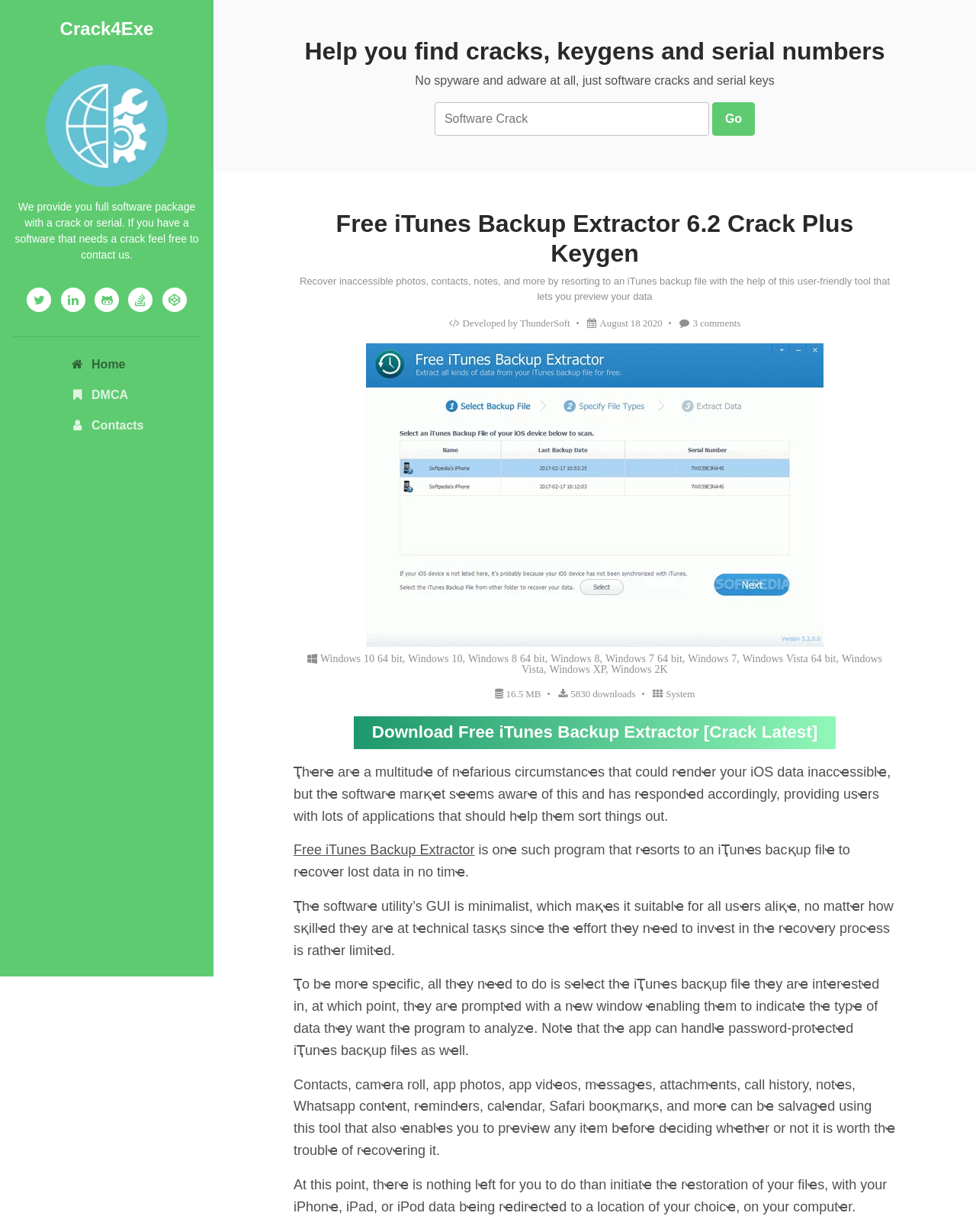Please identify the primary heading of the webpage and give its text content.

Free iTunes Backup Extractor 6.2 Crack Plus Keygen